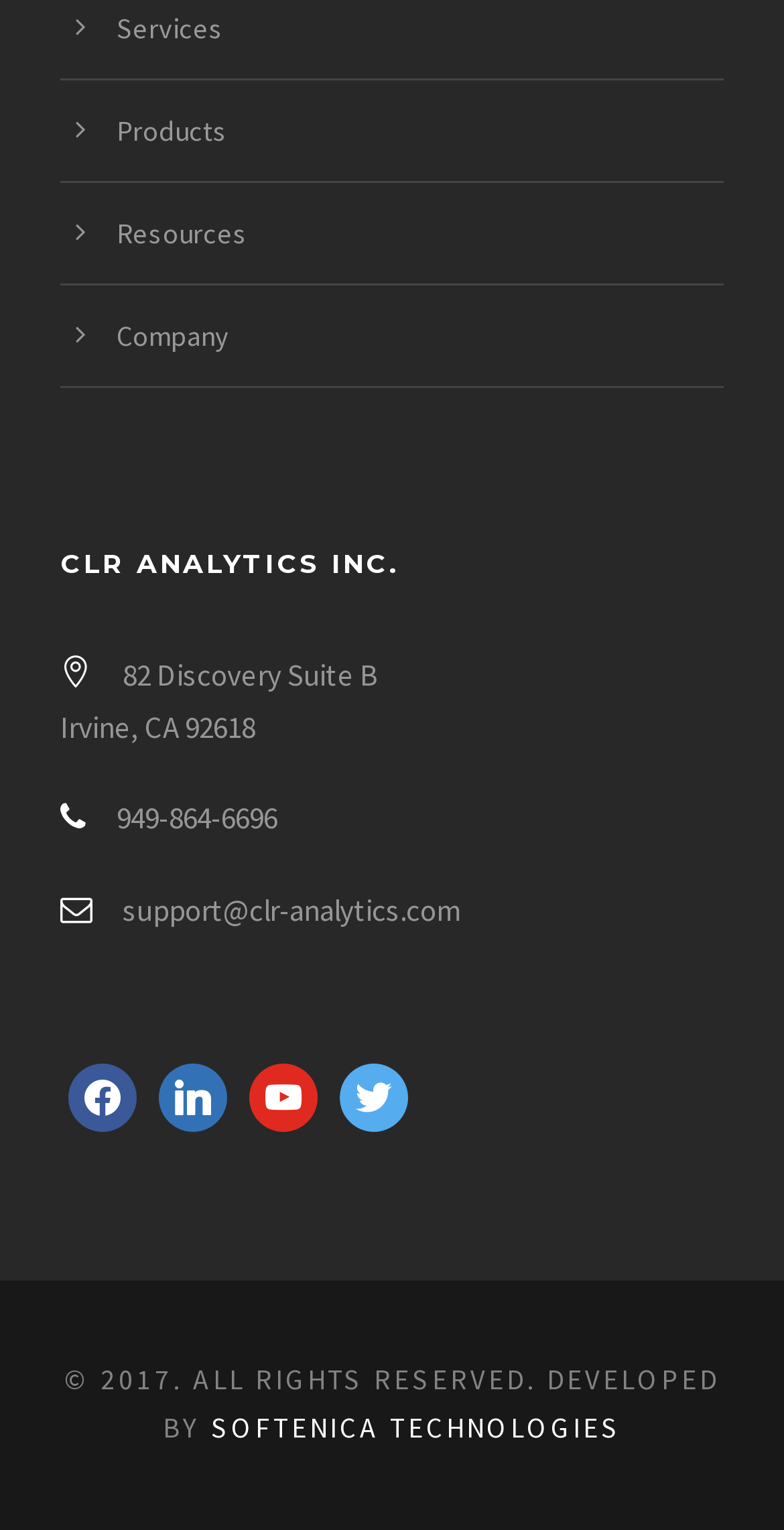Locate the bounding box coordinates of the clickable part needed for the task: "Visit Company page".

[0.149, 0.207, 0.292, 0.231]